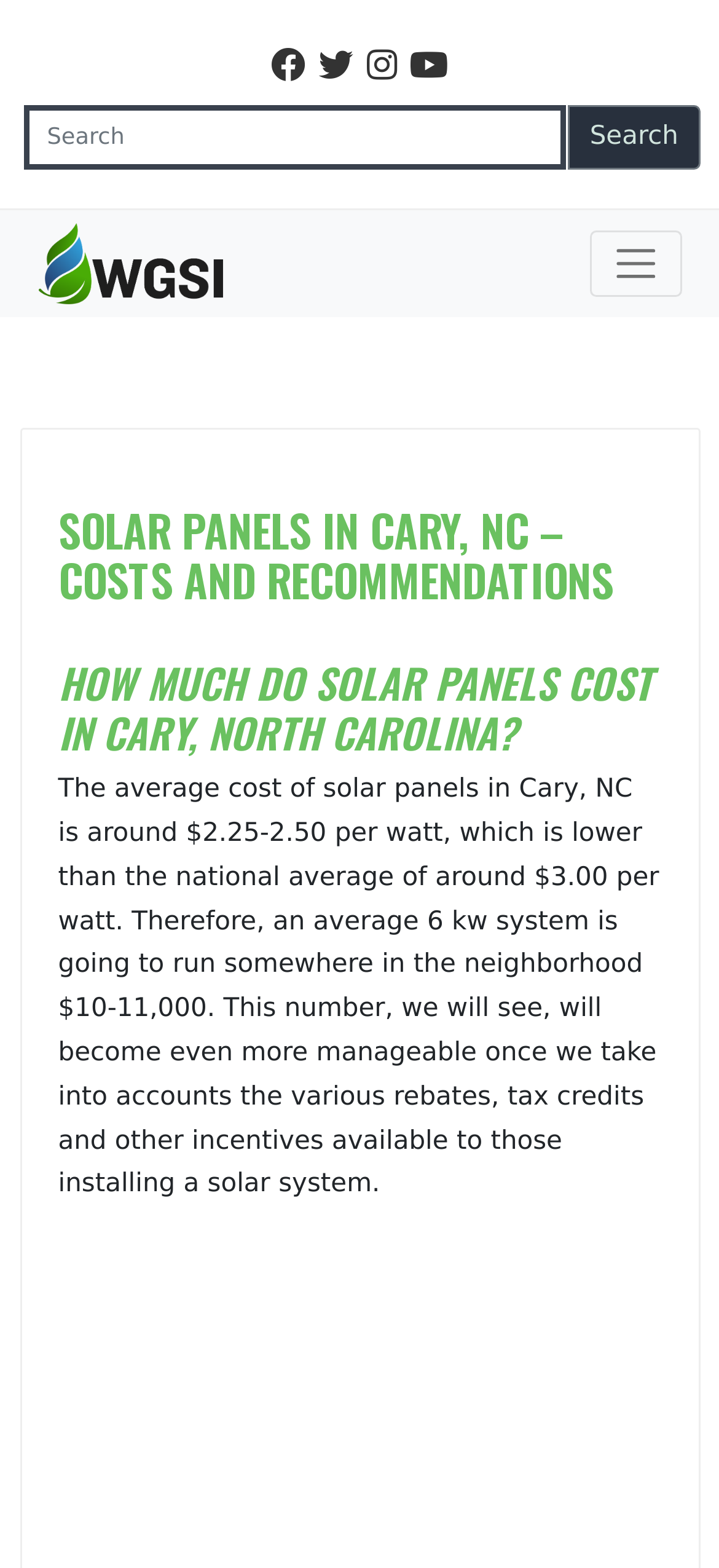Provide the bounding box for the UI element matching this description: "parent_node: Search name="s" placeholder="Search"".

[0.032, 0.067, 0.788, 0.108]